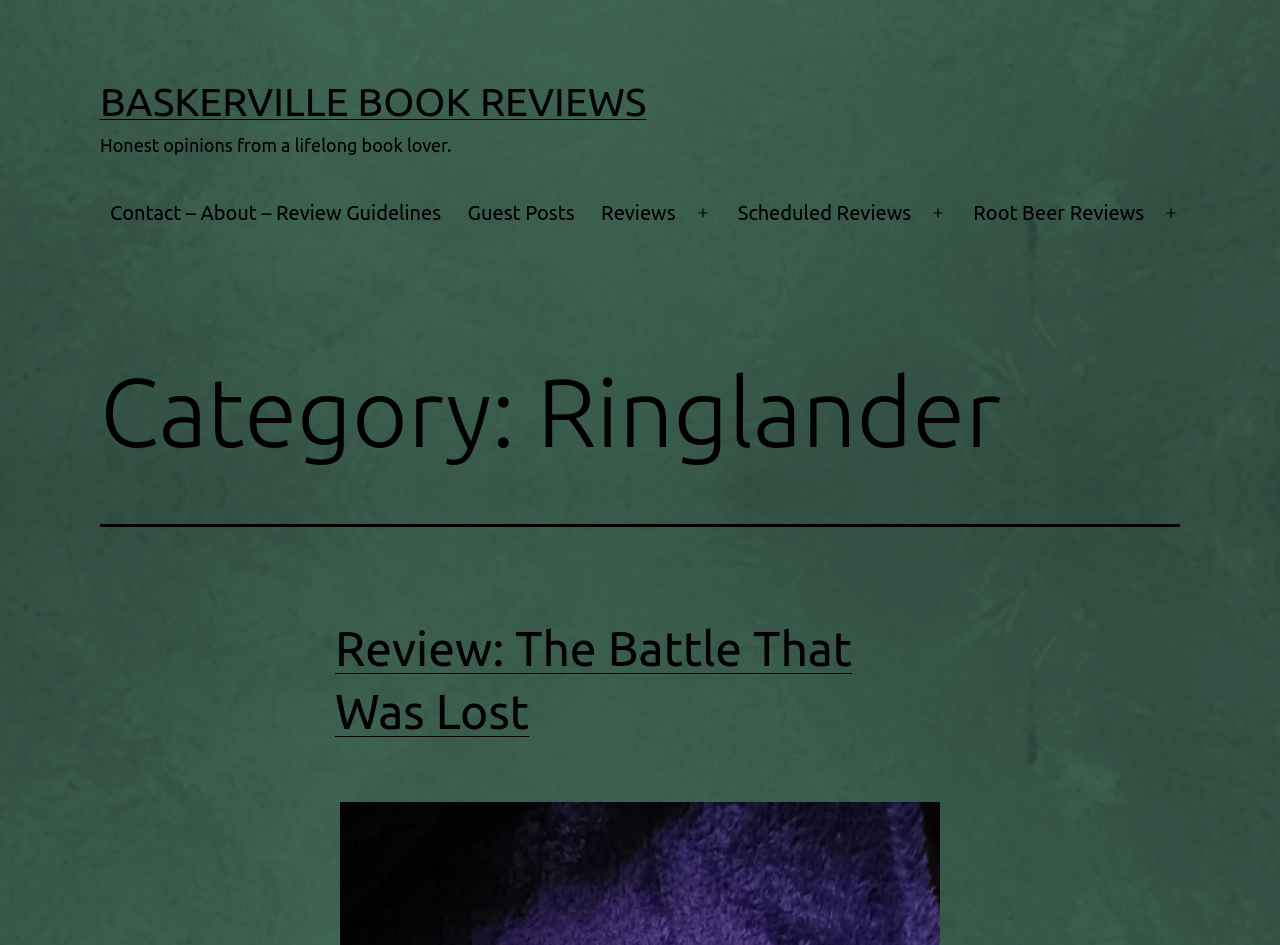Generate a detailed explanation of the webpage's features and information.

The webpage is titled "Ringlander – Baskerville Book Reviews" and features a prominent link at the top left with the same title. Below this link, there is a brief description that reads "Honest opinions from a lifelong book lover." 

To the right of the title, there is a primary navigation menu that spans across the top of the page. This menu contains several links, including "Contact – About – Review Guidelines", "Guest Posts", "Reviews", "Scheduled Reviews", and "Root Beer Reviews". There are also three buttons labeled "Open menu" scattered throughout the navigation menu.

Below the navigation menu, there is a large header section that takes up most of the page. This section is divided into two parts: a category heading that reads "Category: Ringlander" and a review heading that reads "Review: The Battle That Was Lost". The review heading is positioned below the category heading and is accompanied by a link with the same title.